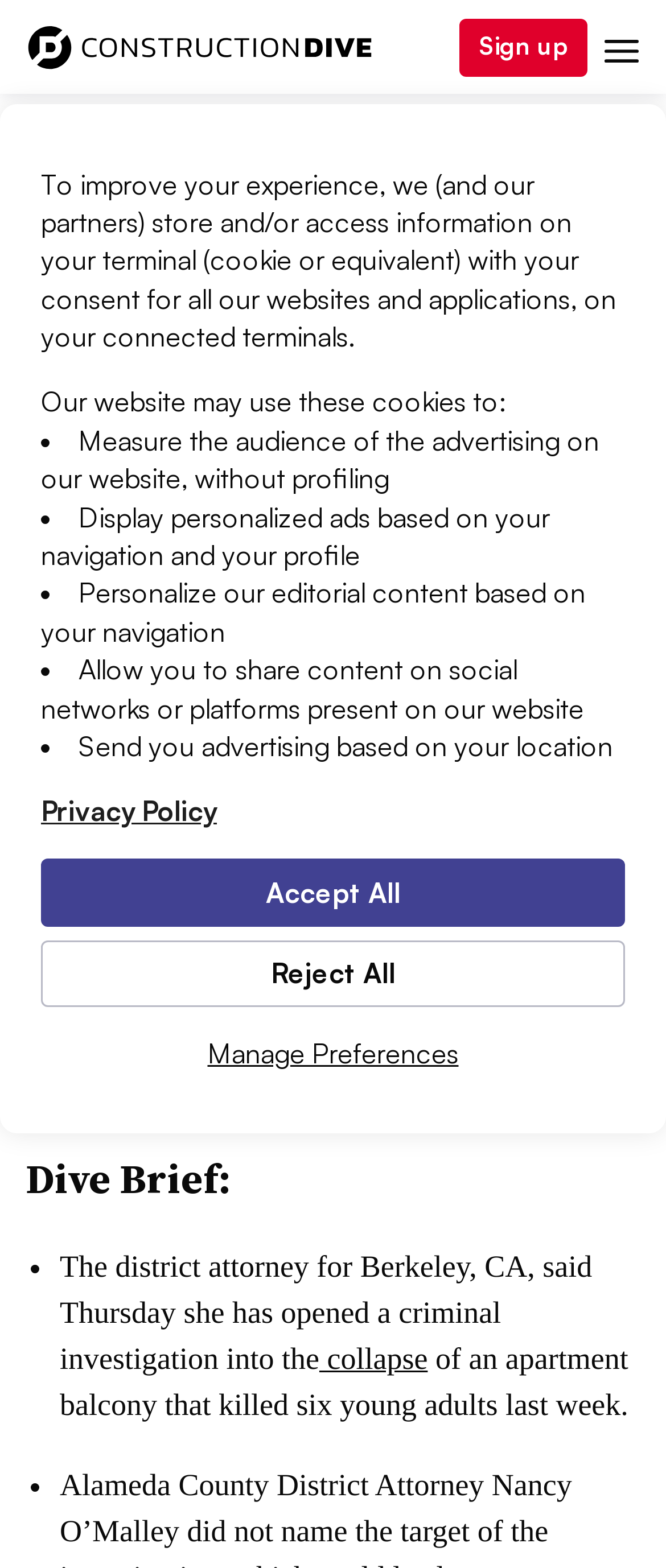What is the topic of the article?
Look at the image and answer with only one word or phrase.

Berkeley balcony collapse